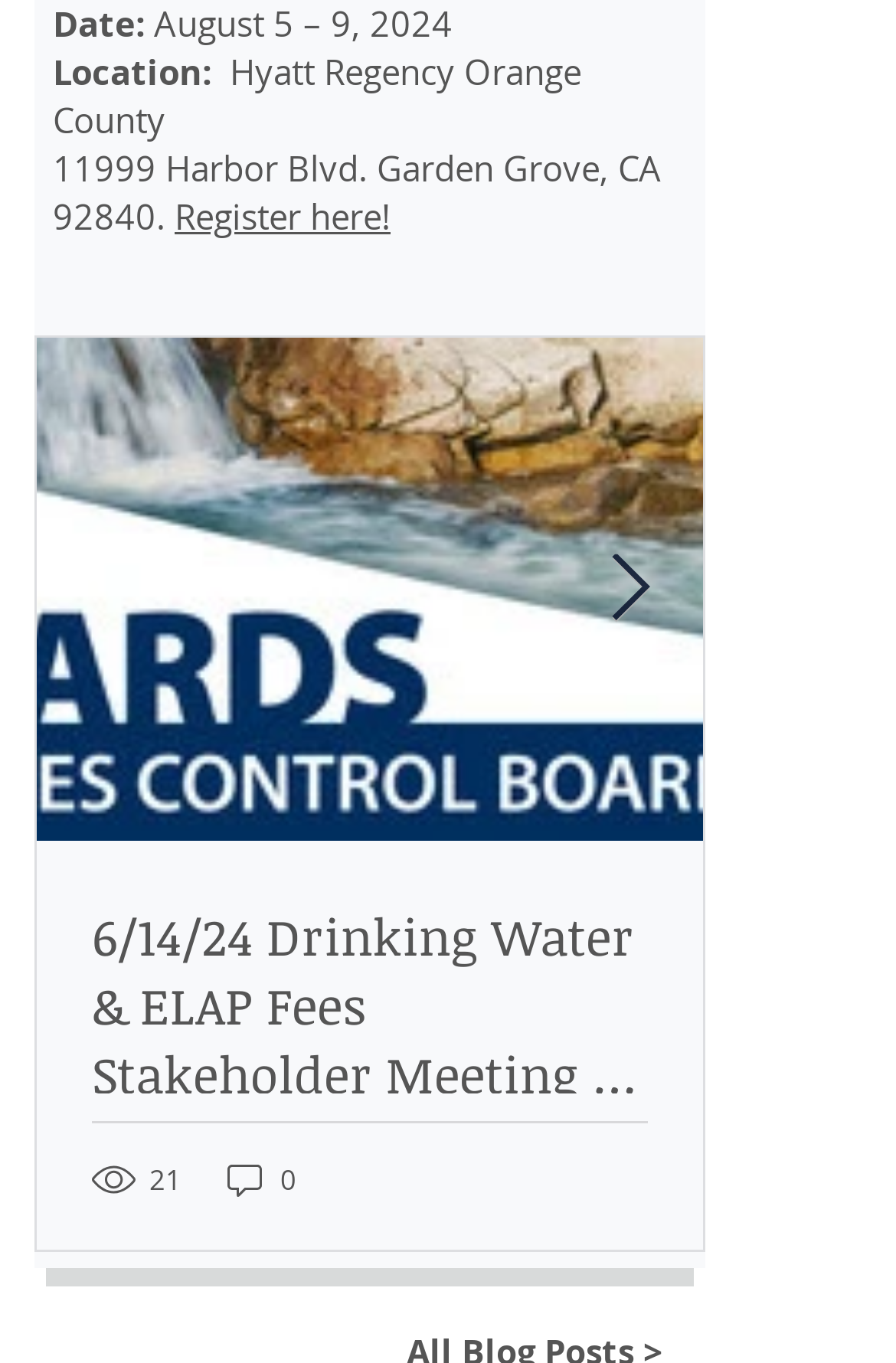Provide the bounding box coordinates for the UI element described in this sentence: "Register here!". The coordinates should be four float values between 0 and 1, i.e., [left, top, right, bottom].

[0.195, 0.142, 0.436, 0.176]